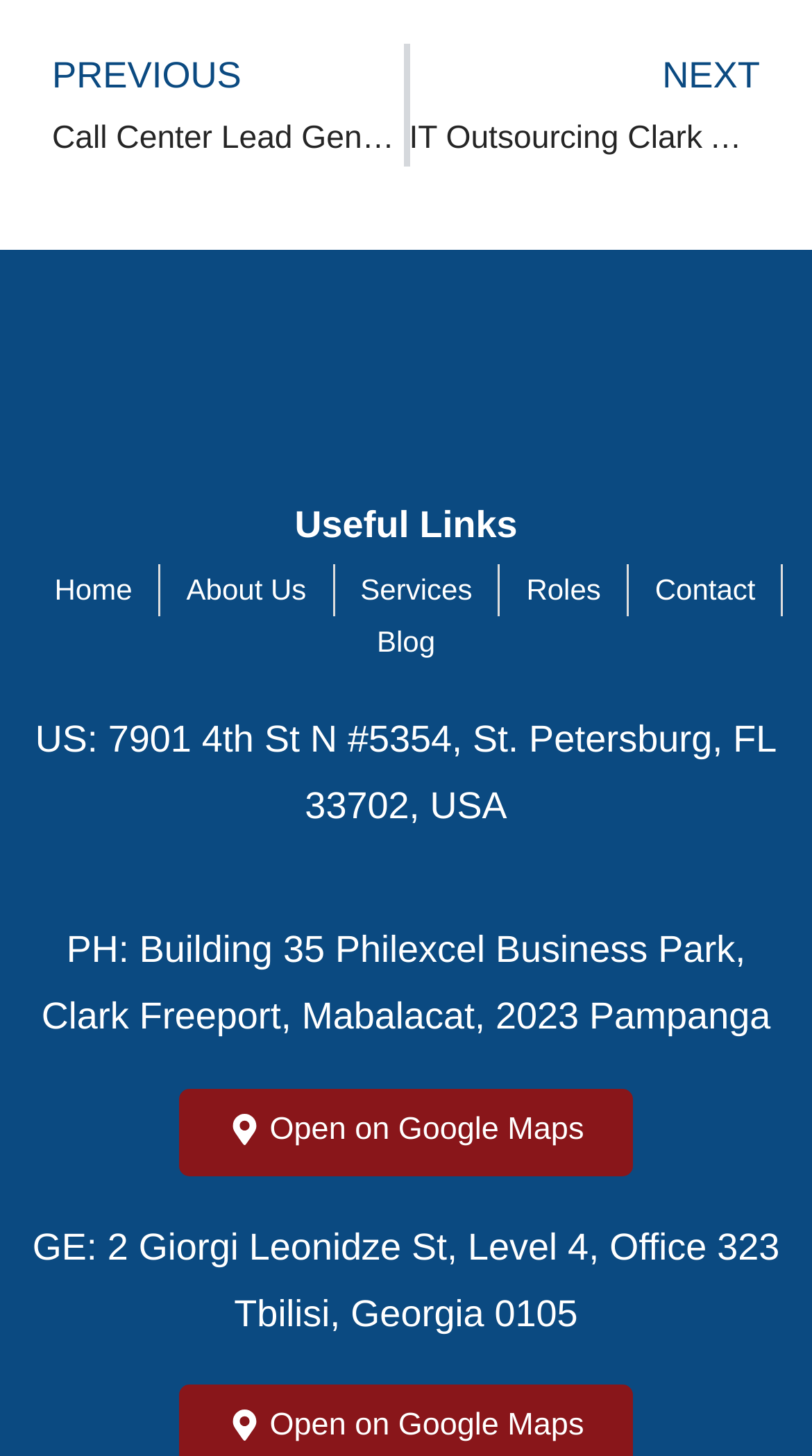From the element description About Us, predict the bounding box coordinates of the UI element. The coordinates must be specified in the format (top-left x, top-left y, bottom-right x, bottom-right y) and should be within the 0 to 1 range.

[0.23, 0.387, 0.377, 0.423]